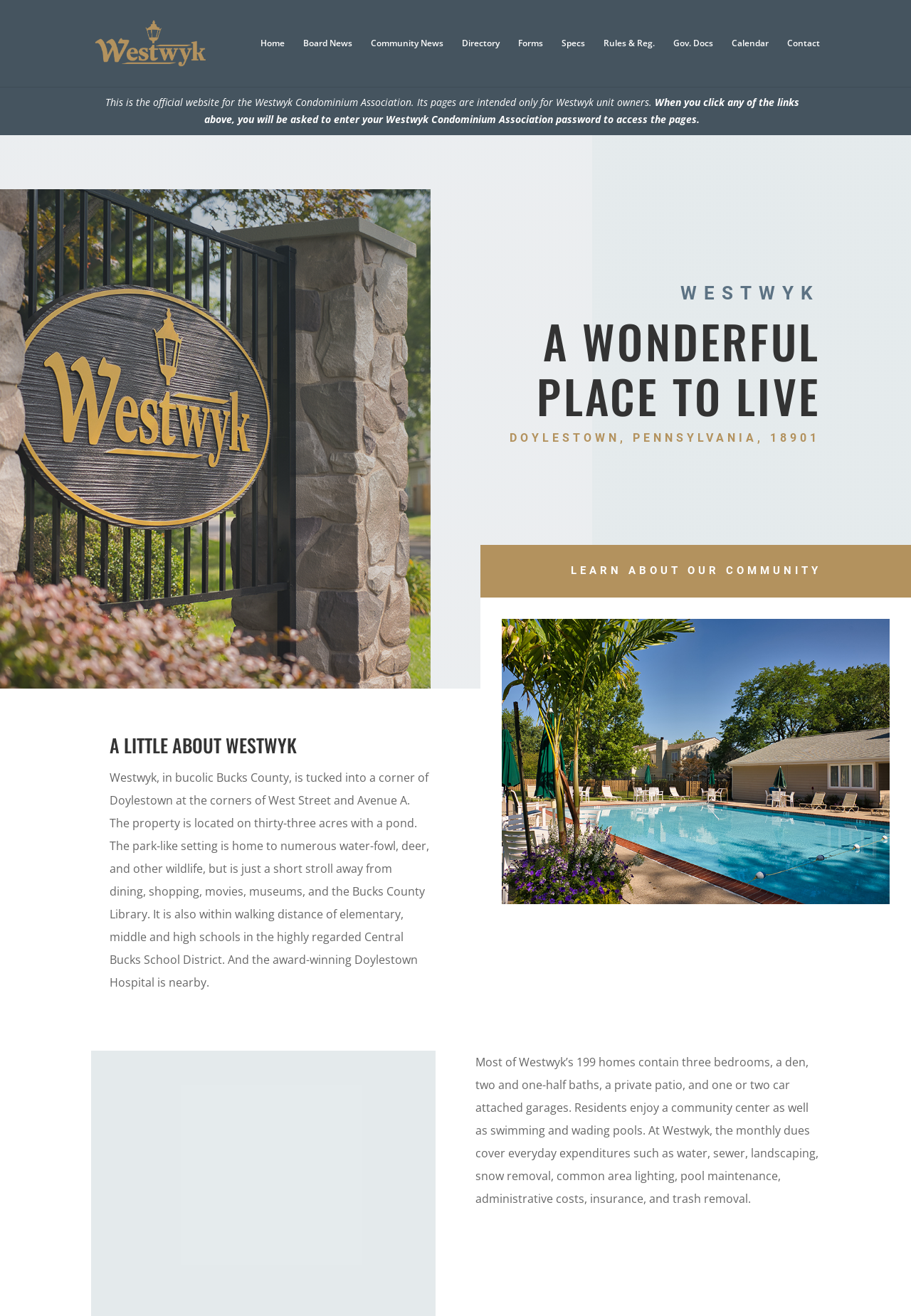Locate the bounding box coordinates of the area that needs to be clicked to fulfill the following instruction: "Click on 'basket of goods'". The coordinates should be in the format of four float numbers between 0 and 1, namely [left, top, right, bottom].

None